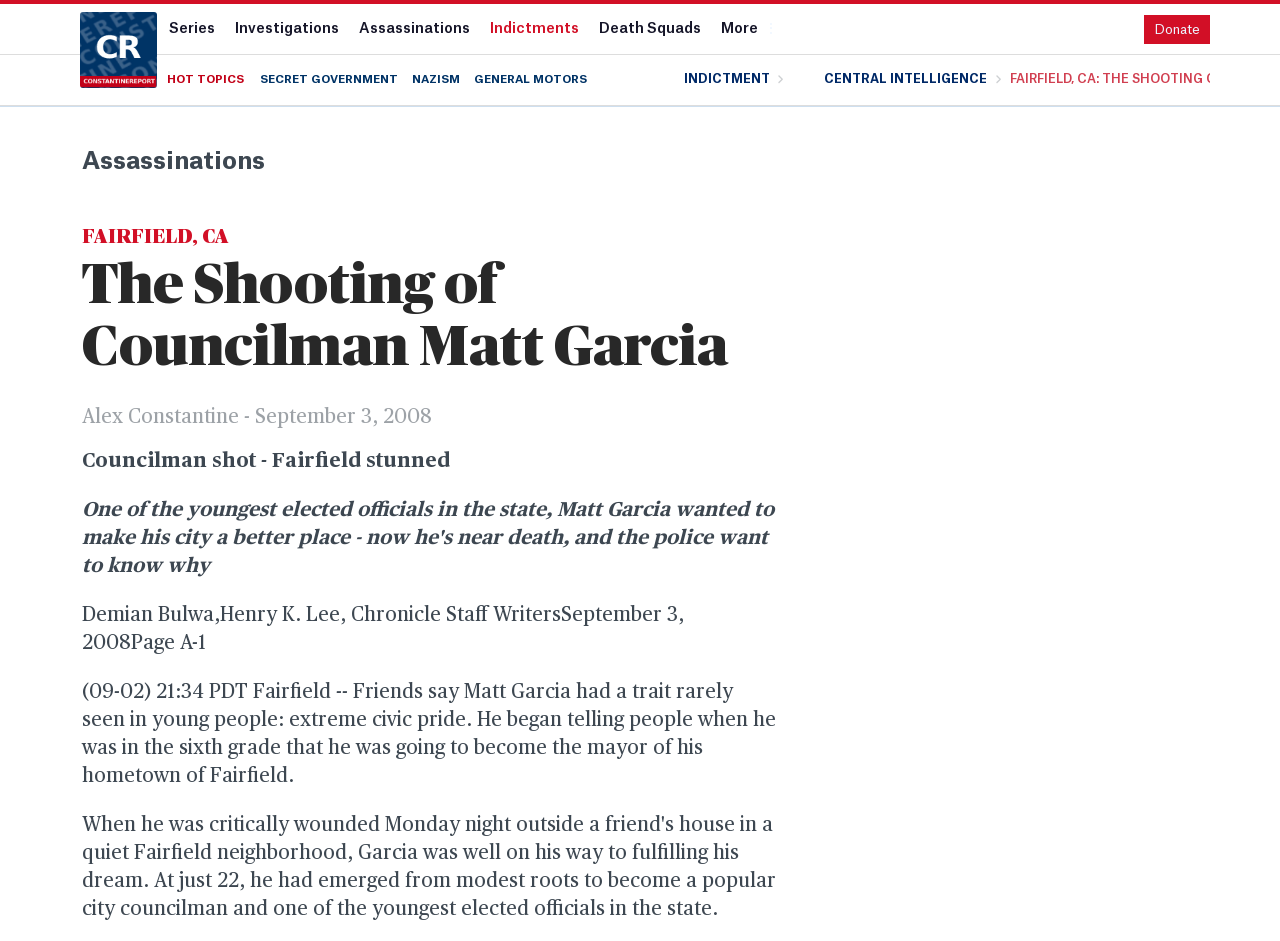Determine the bounding box coordinates for the HTML element described here: "Series".

[0.124, 0.017, 0.176, 0.045]